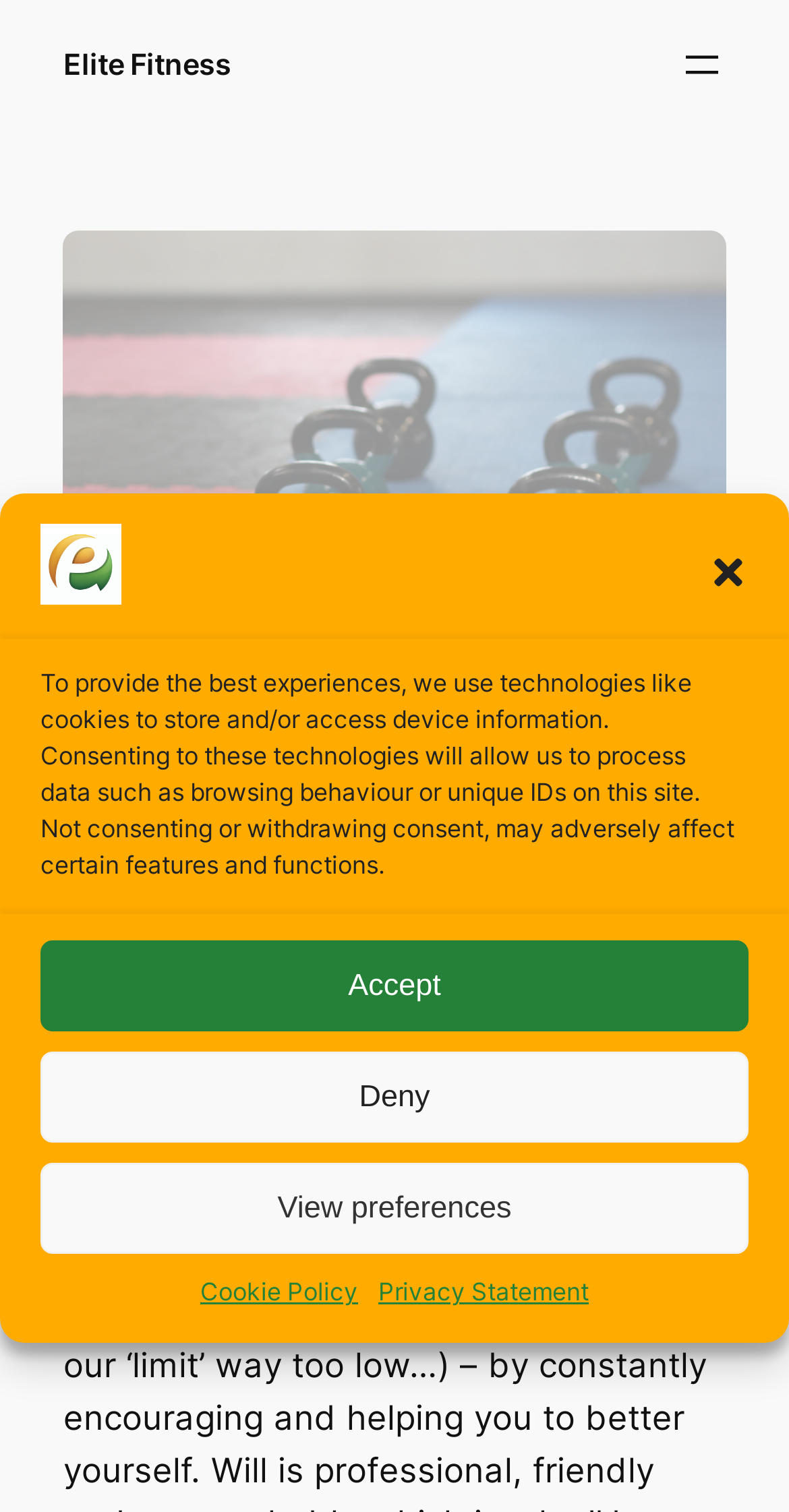Identify the bounding box coordinates for the element you need to click to achieve the following task: "click the Elite Fitness logo". The coordinates must be four float values ranging from 0 to 1, formatted as [left, top, right, bottom].

[0.051, 0.347, 0.154, 0.4]